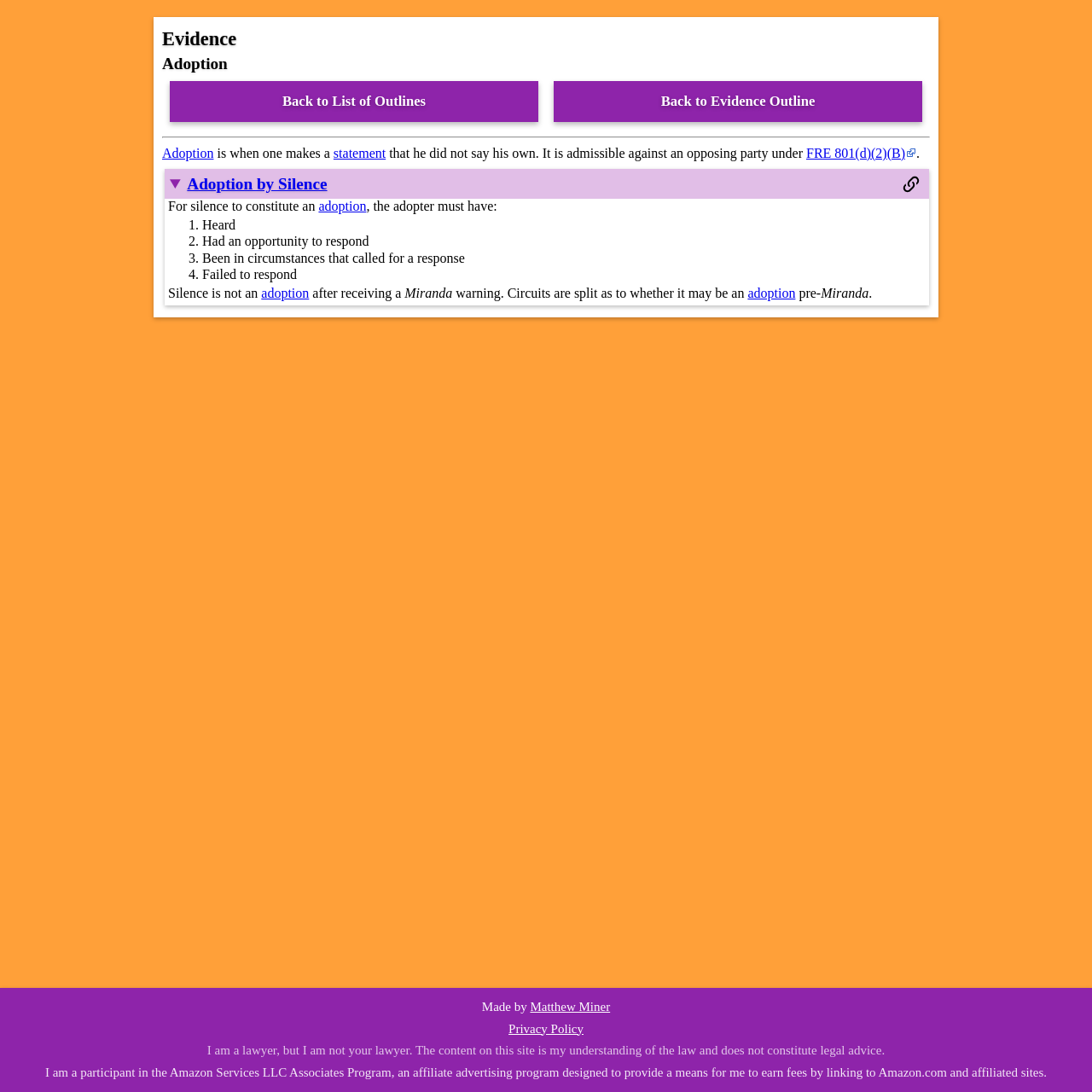Determine the bounding box coordinates of the UI element described by: "FOR DIGITAL SUBSCRIPTION".

None